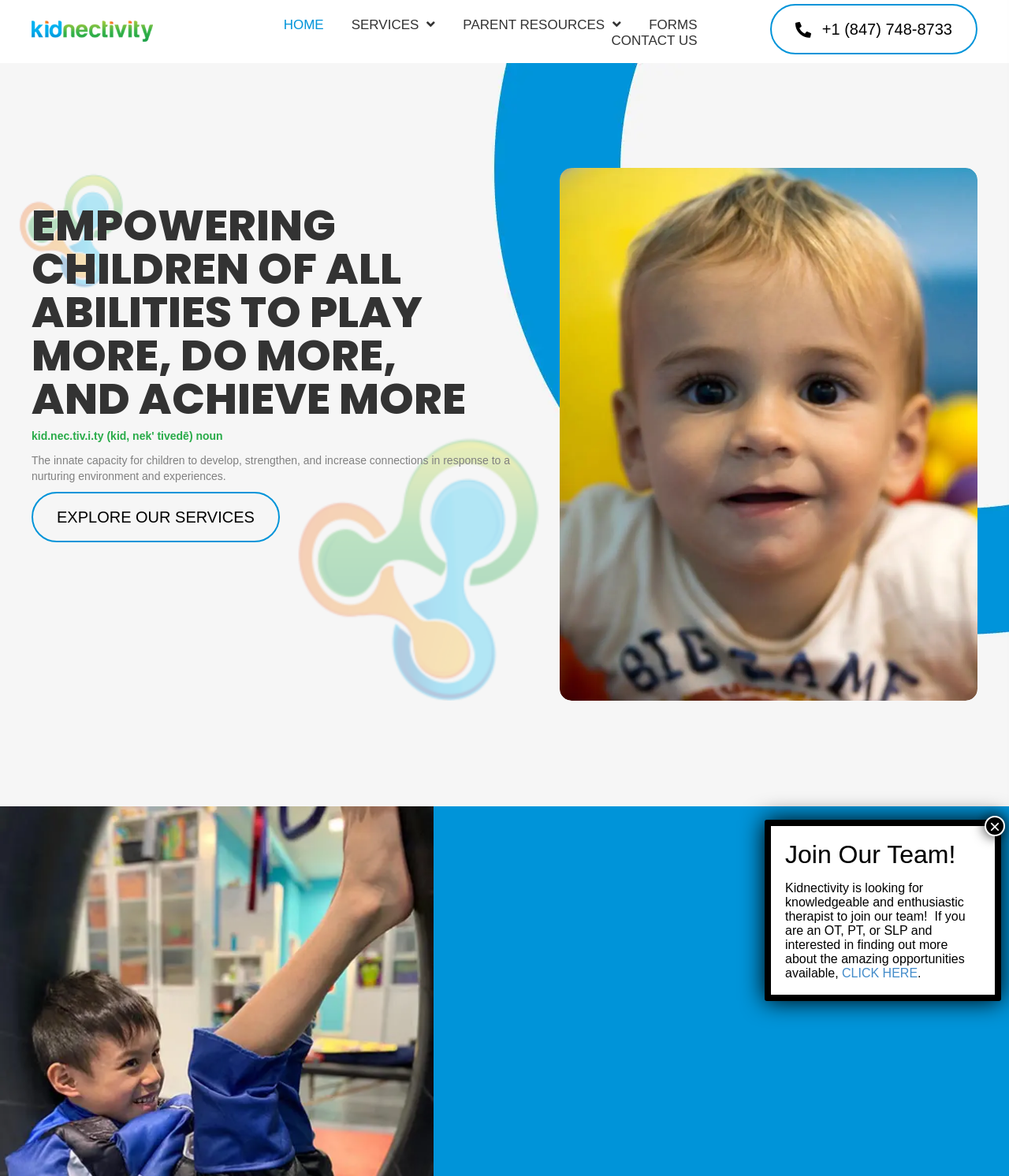What is the name of the clinic?
Carefully examine the image and provide a detailed answer to the question.

The name of the clinic can be found at the top left corner of the webpage, inside a link element with the text 'Kidnectivity', which is also the logo of the clinic.